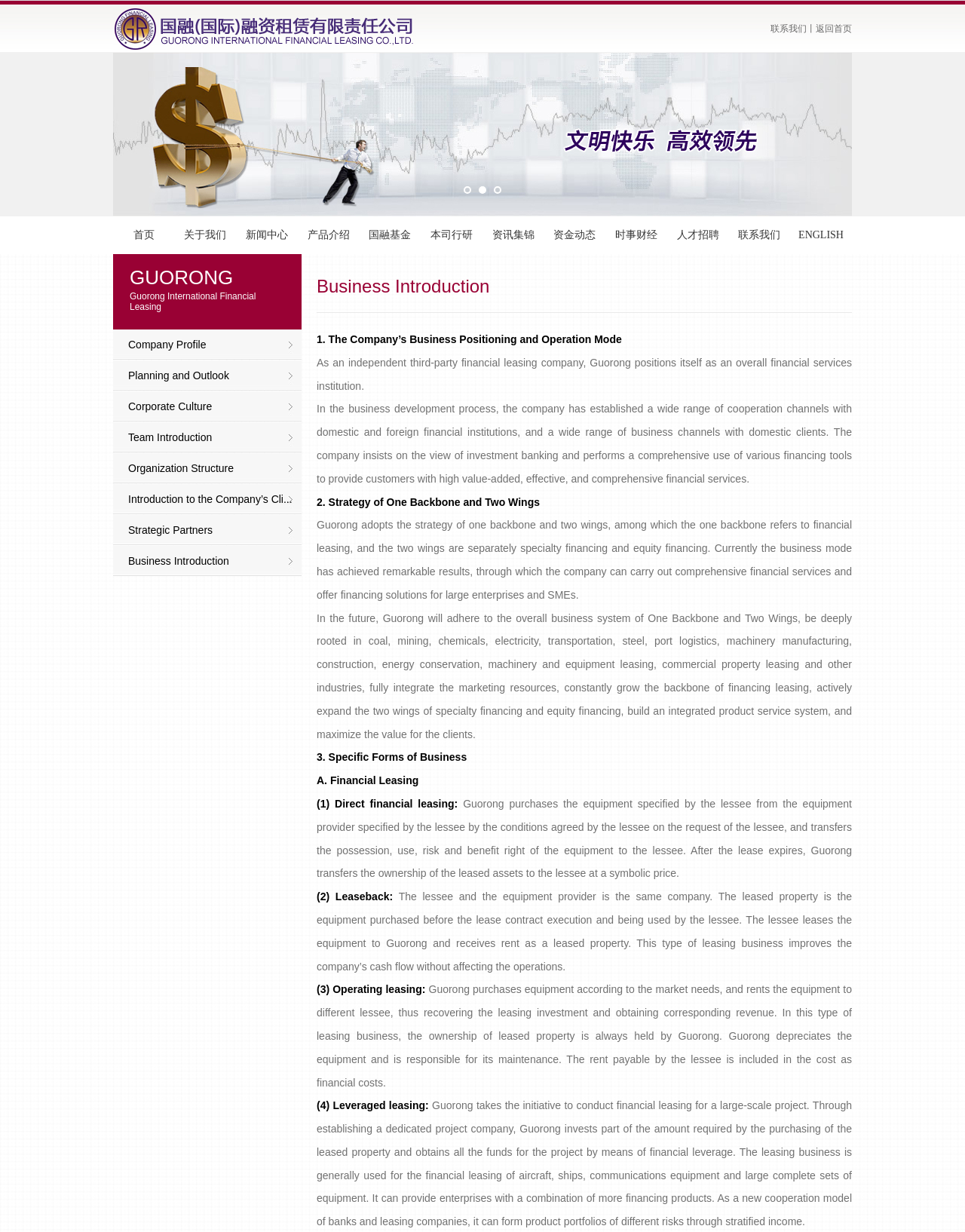From the webpage screenshot, predict the bounding box coordinates (top-left x, top-left y, bottom-right x, bottom-right y) for the UI element described here: Planning and Outlook

[0.117, 0.293, 0.312, 0.317]